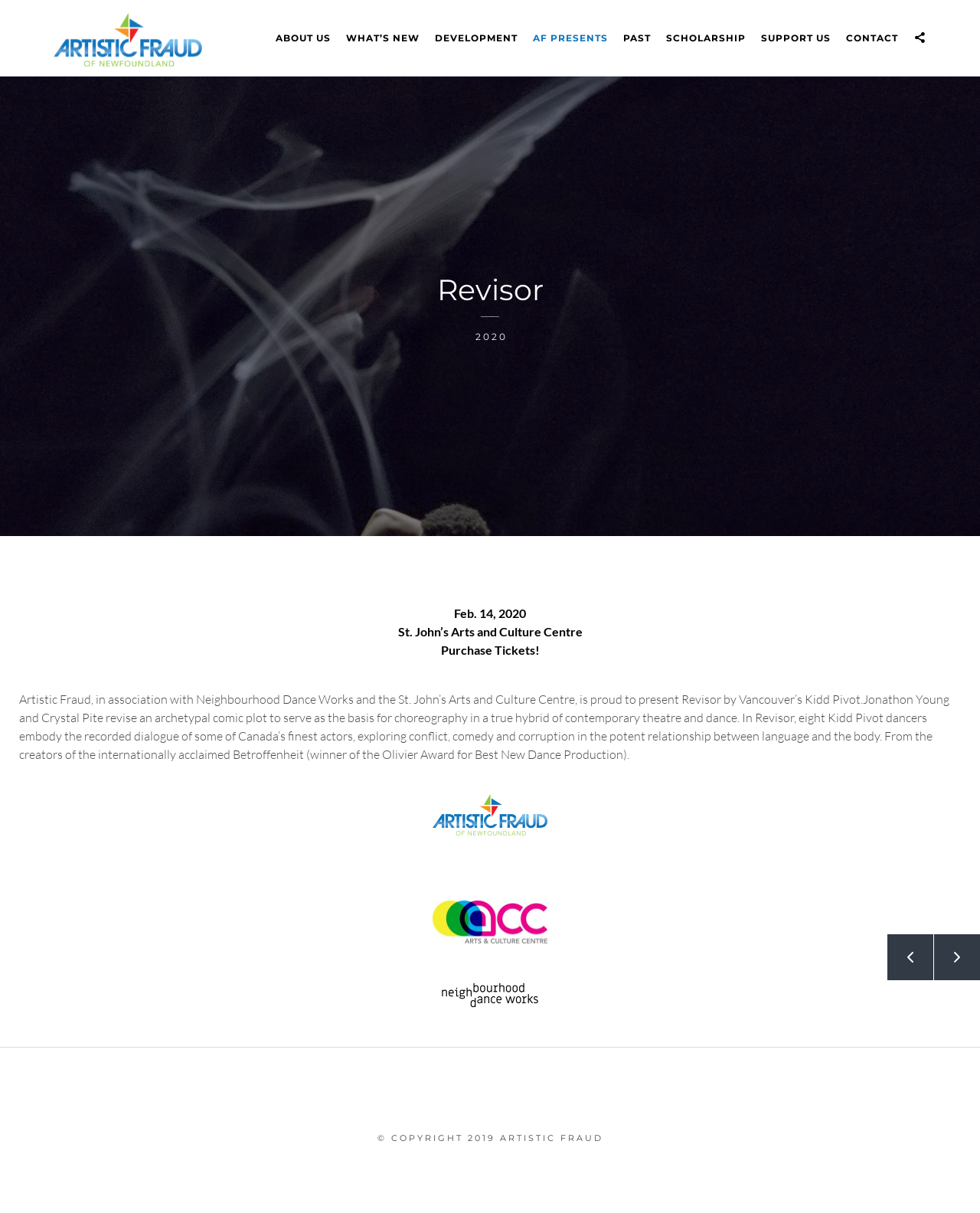Please find the bounding box for the UI element described by: "Development".

[0.444, 0.0, 0.528, 0.063]